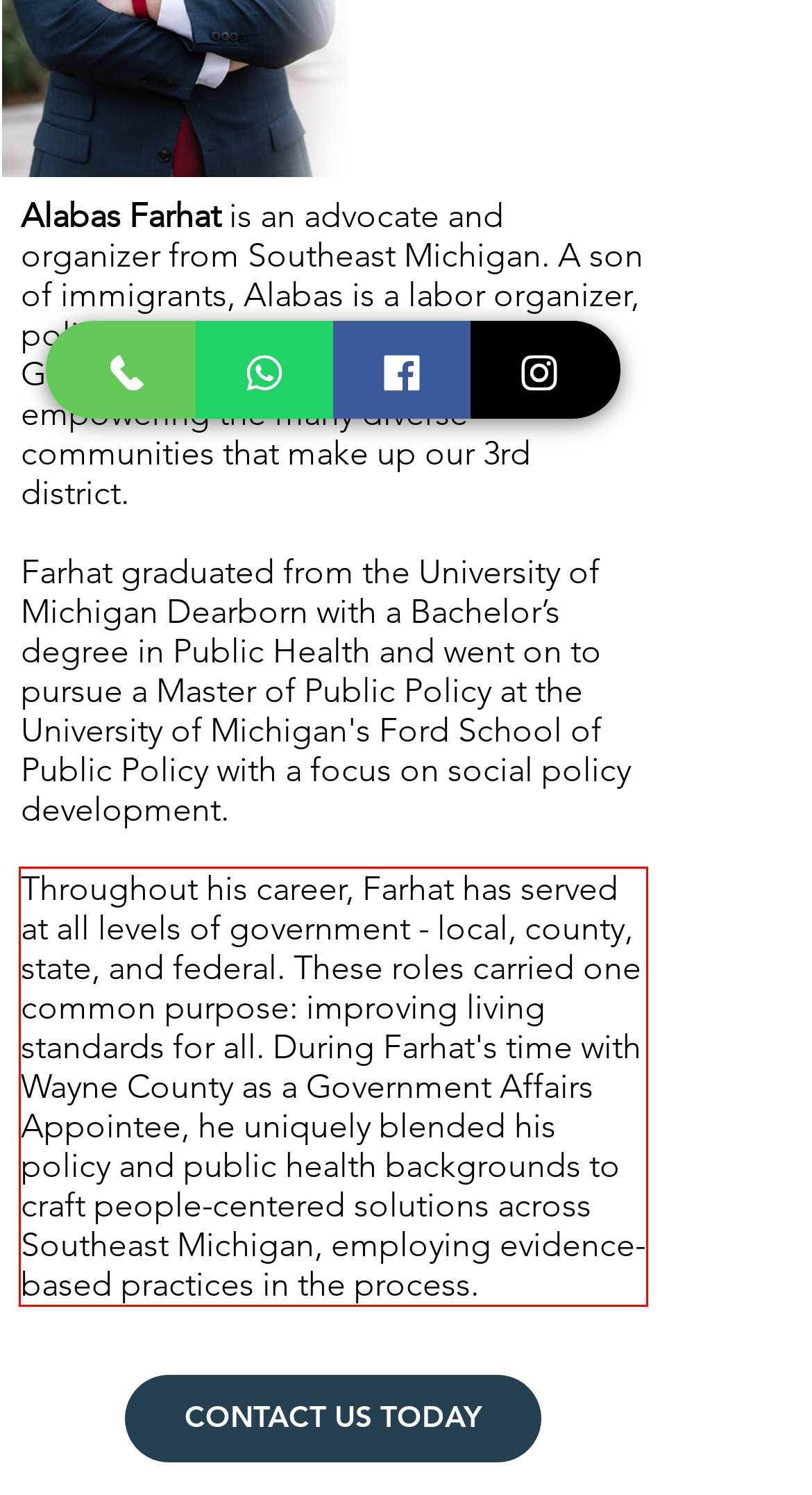Please perform OCR on the text content within the red bounding box that is highlighted in the provided webpage screenshot.

Throughout his career, Farhat has served at all levels of government - local, county, state, and federal. These roles carried one common purpose: improving living standards for all. During Farhat's time with Wayne County as a Government Affairs Appointee, he uniquely blended his policy and public health backgrounds to craft people-centered solutions across Southeast Michigan, employing evidence-based practices in the process.